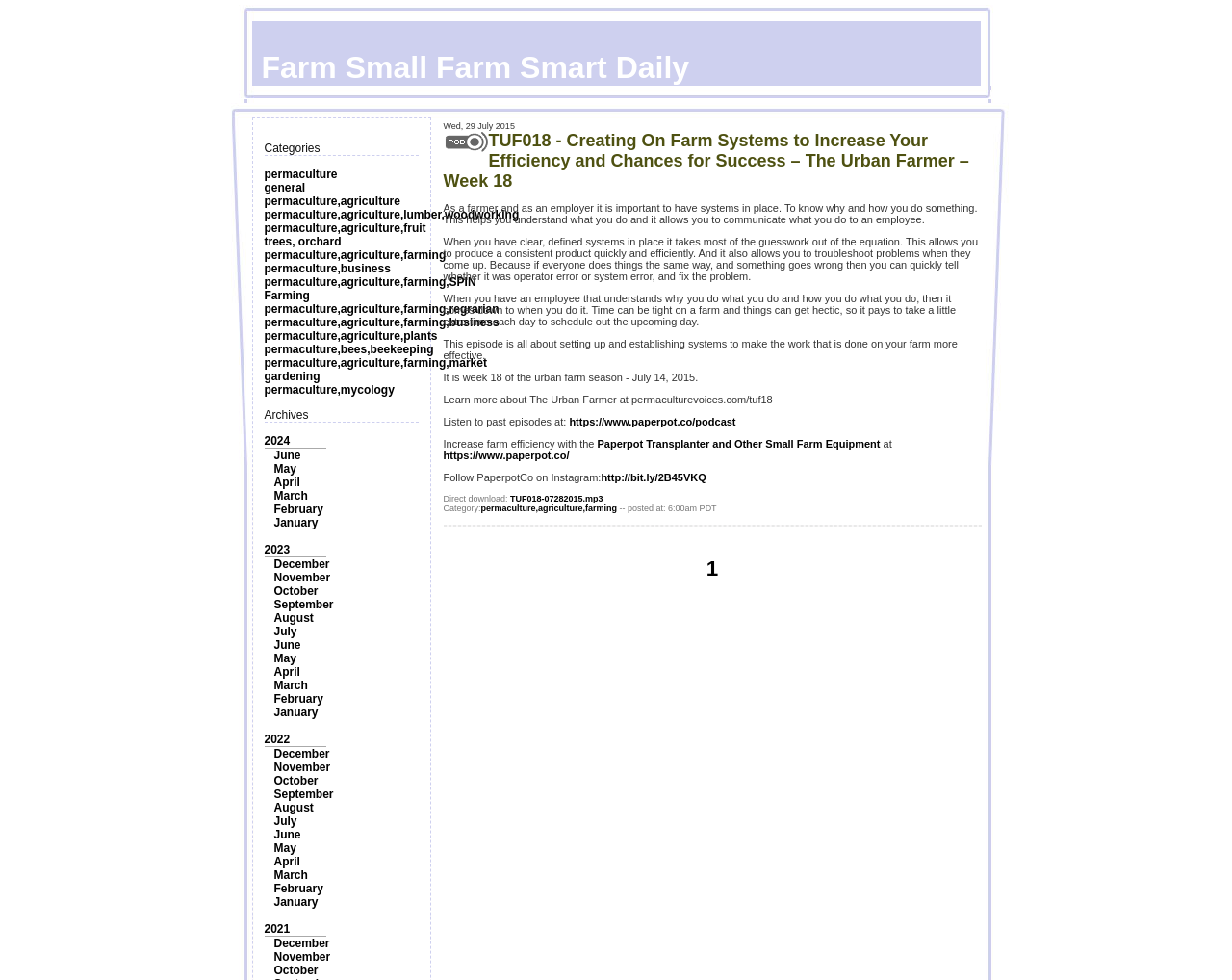Identify the bounding box coordinates of the clickable region required to complete the instruction: "Visit the 'permaculturevoices.com/tuf18' website". The coordinates should be given as four float numbers within the range of 0 and 1, i.e., [left, top, right, bottom].

[0.36, 0.402, 0.627, 0.414]